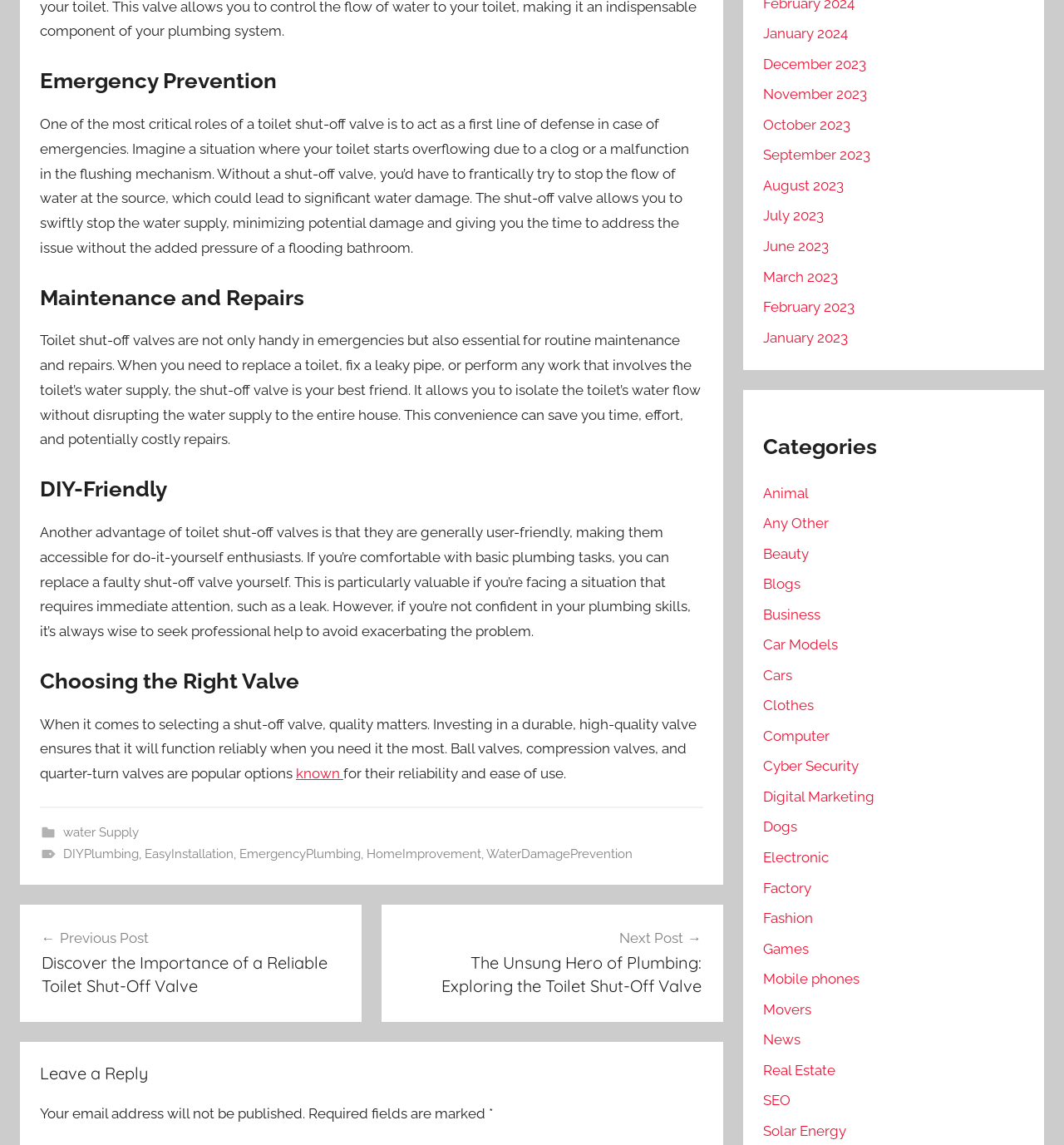What is the title of the previous post?
Please elaborate on the answer to the question with detailed information.

The previous post is titled 'Discover the Importance of a Reliable Toilet Shut-Off Valve', which is linked at the bottom of the webpage.